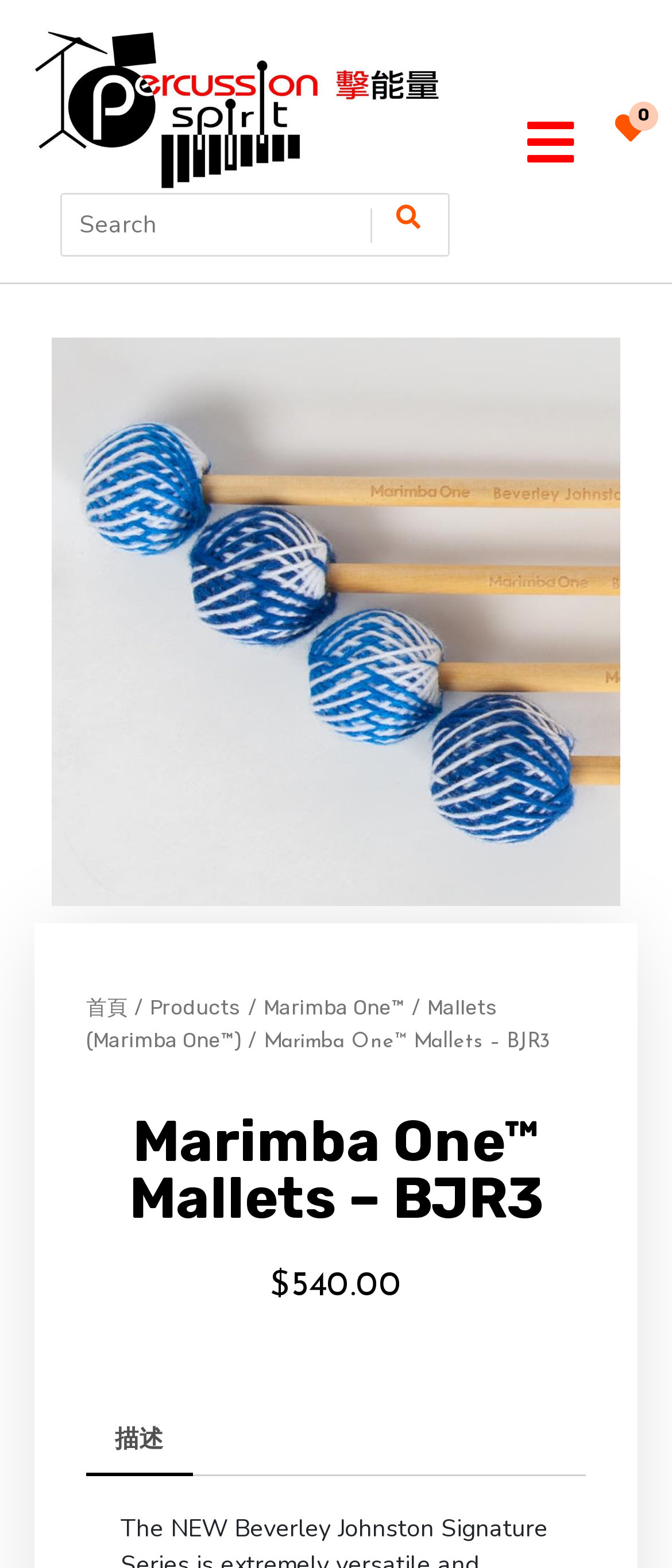What is the purpose of the tab list?
Using the image as a reference, answer the question in detail.

I found the answer by looking at the tab list element which contains tabs such as '描述' (description), which suggests that the purpose of the tab list is to display different types of information about the product.